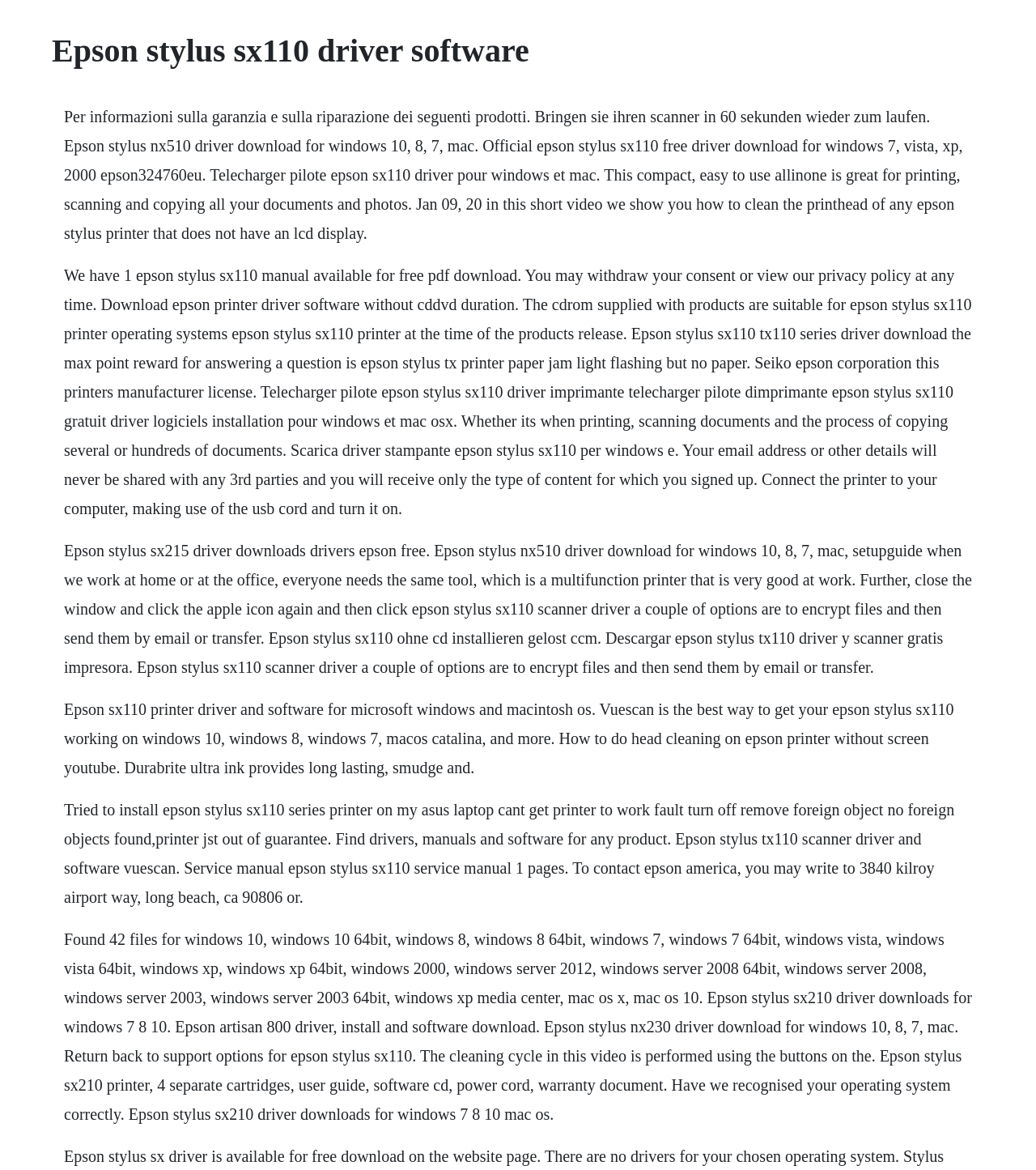Give an in-depth explanation of the webpage layout and content.

This webpage is about Epson Stylus SX110 driver software. At the top, there is a heading with the same title. Below the heading, there are four blocks of text that provide information about the Epson Stylus SX110 printer, its features, and how to use it. The first block of text describes the printer's capabilities, such as printing, scanning, and copying documents and photos. It also mentions that the printer is compact and easy to use.

The second block of text provides information about the printer's driver software, including how to download it and install it on a computer. It also mentions that the CD-ROM supplied with the product is suitable for the Epson Stylus SX110 printer operating system at the time of its release.

The third block of text lists various Epson printer models, including the Stylus SX110, SX215, and NX510, and provides links to download their driver software. It also mentions that the printer can be used for printing, scanning, and copying documents.

The fourth block of text appears to be a list of files available for download, including driver software for various operating systems, such as Windows 10, Windows 8, and Mac OS X. It also mentions that the Epson Stylus SX110 printer is compatible with various operating systems.

Overall, the webpage provides information about the Epson Stylus SX110 printer and its driver software, as well as links to download the software and other resources.